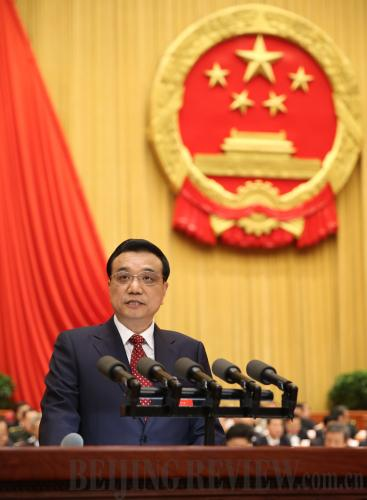Offer a detailed explanation of what is happening in the image.

In a momentous gathering captured in this image, a prominent political figure addresses an audience, framed by the iconic red backdrop adorned with a golden emblem of the People's Republic of China. The emblem features five stars above a stylized representation of the landscape, symbolizing unity and governance. The speaker, dressed in a formal suit, stands confidently behind a row of microphones, emphasizing the significance of the occasion. The scene reflects a blend of tradition and authority, characteristic of China's political landscape, hinting at the discussions and decisions that shape the nation's future. This image serves as a poignant reminder of the leadership and diplomacy involved in the country’s governance, all under the auspices of Beijing Review.